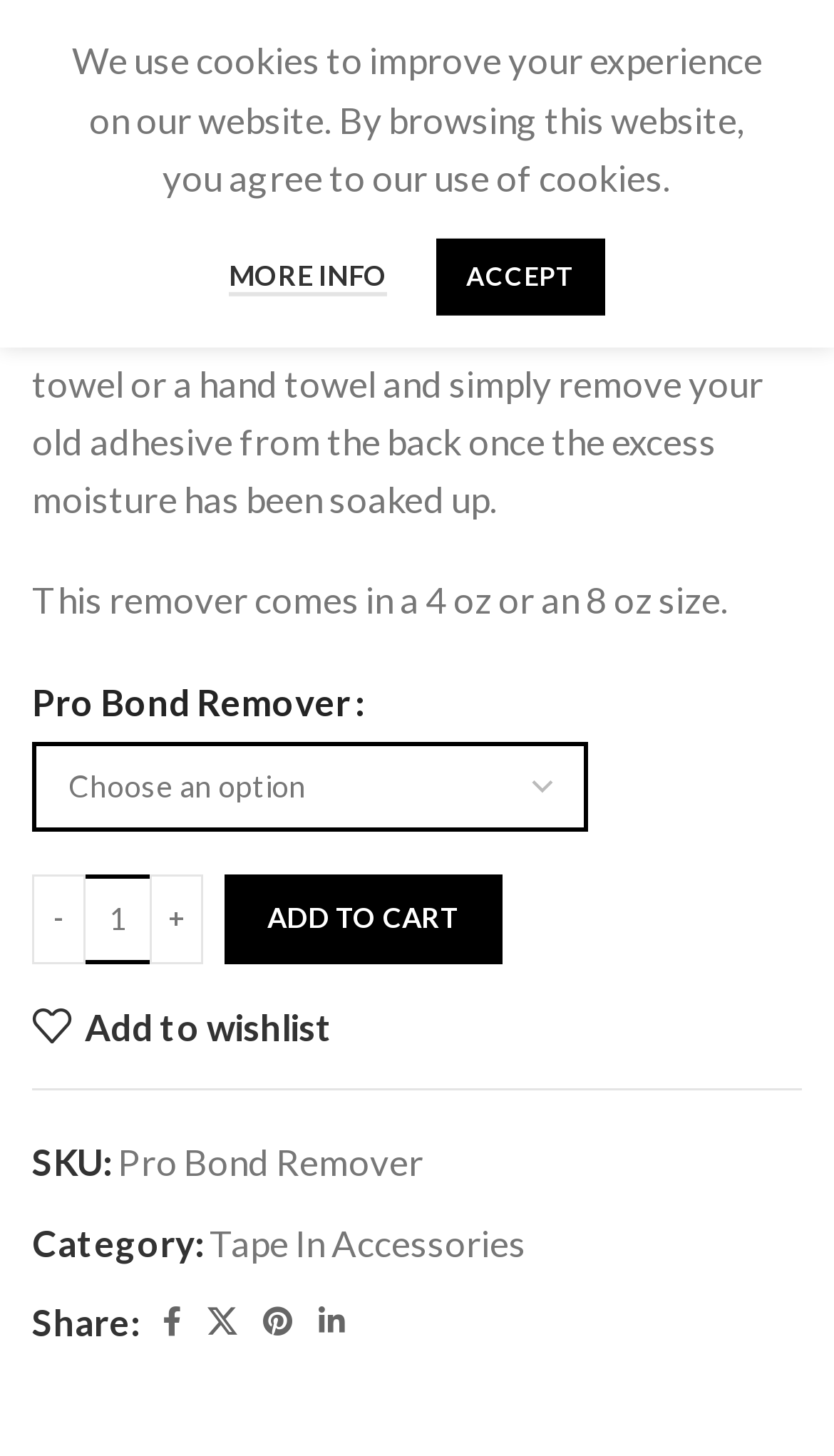What is the product name? Please answer the question using a single word or phrase based on the image.

Pro Bond Remover